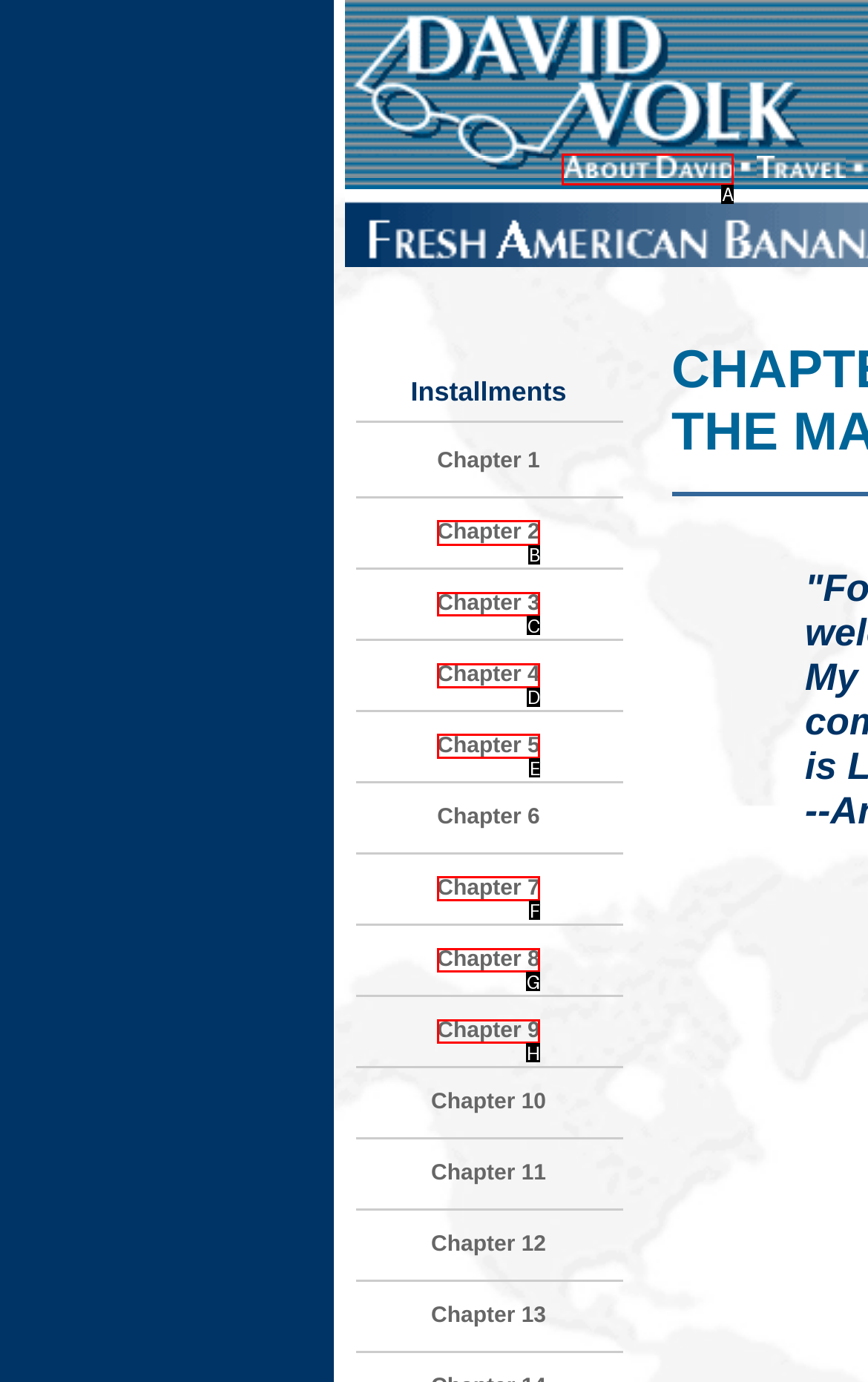Pick the HTML element that corresponds to the description: alt="About David" name="David_idea1_r4_c6"
Answer with the letter of the correct option from the given choices directly.

A